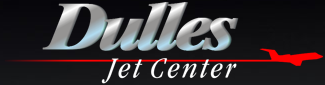What is emphasized in the logo?
Give a detailed explanation using the information visible in the image.

The caption states that the emphasis on 'Dulles' is enhanced by its larger size compared to 'Jet Center', creating a distinctive and professional appearance, which implies that 'Dulles' is the emphasized part in the logo.